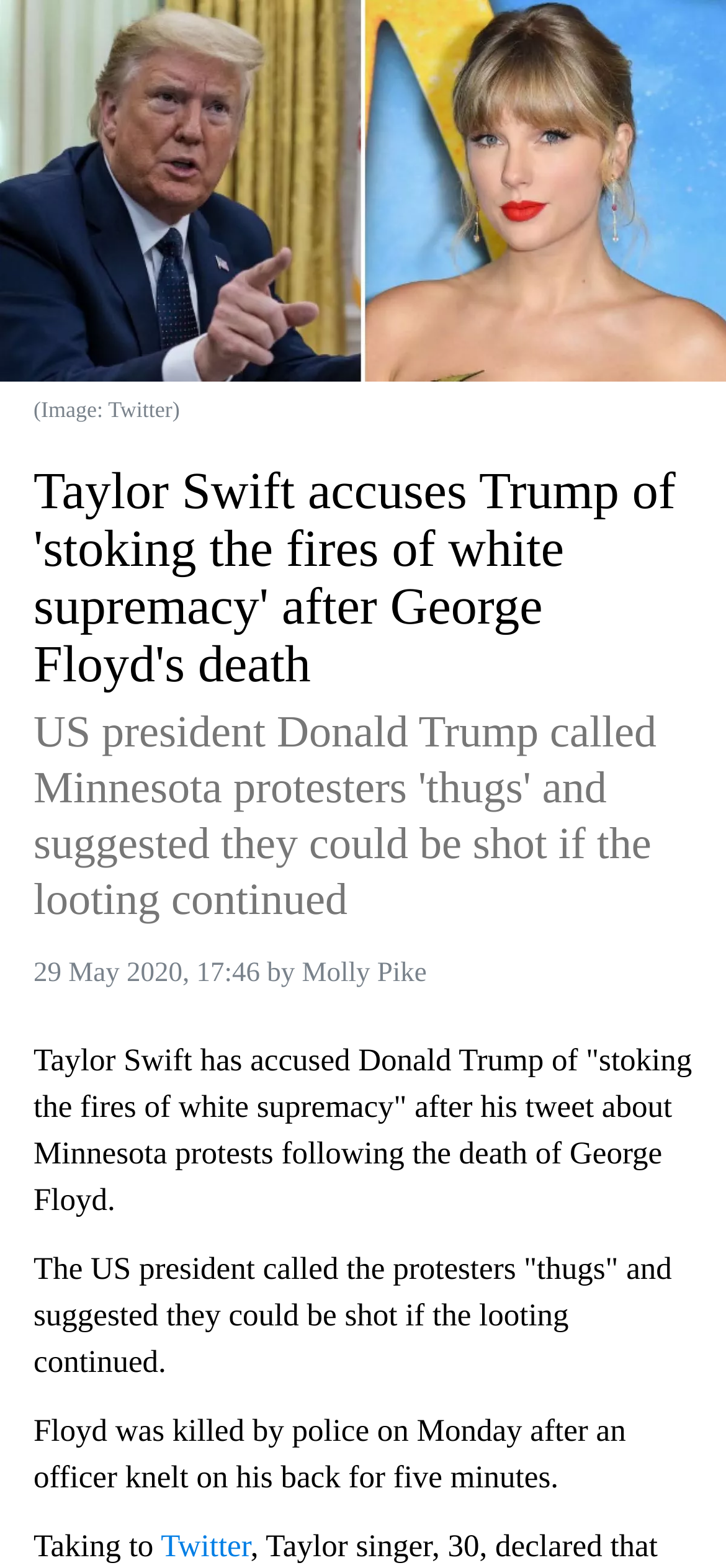How long did the police officer kneel on George Floyd's back?
Offer a detailed and exhaustive answer to the question.

According to the webpage, George Floyd was killed by police on Monday after an officer knelt on his back for five minutes, as stated in the article text.